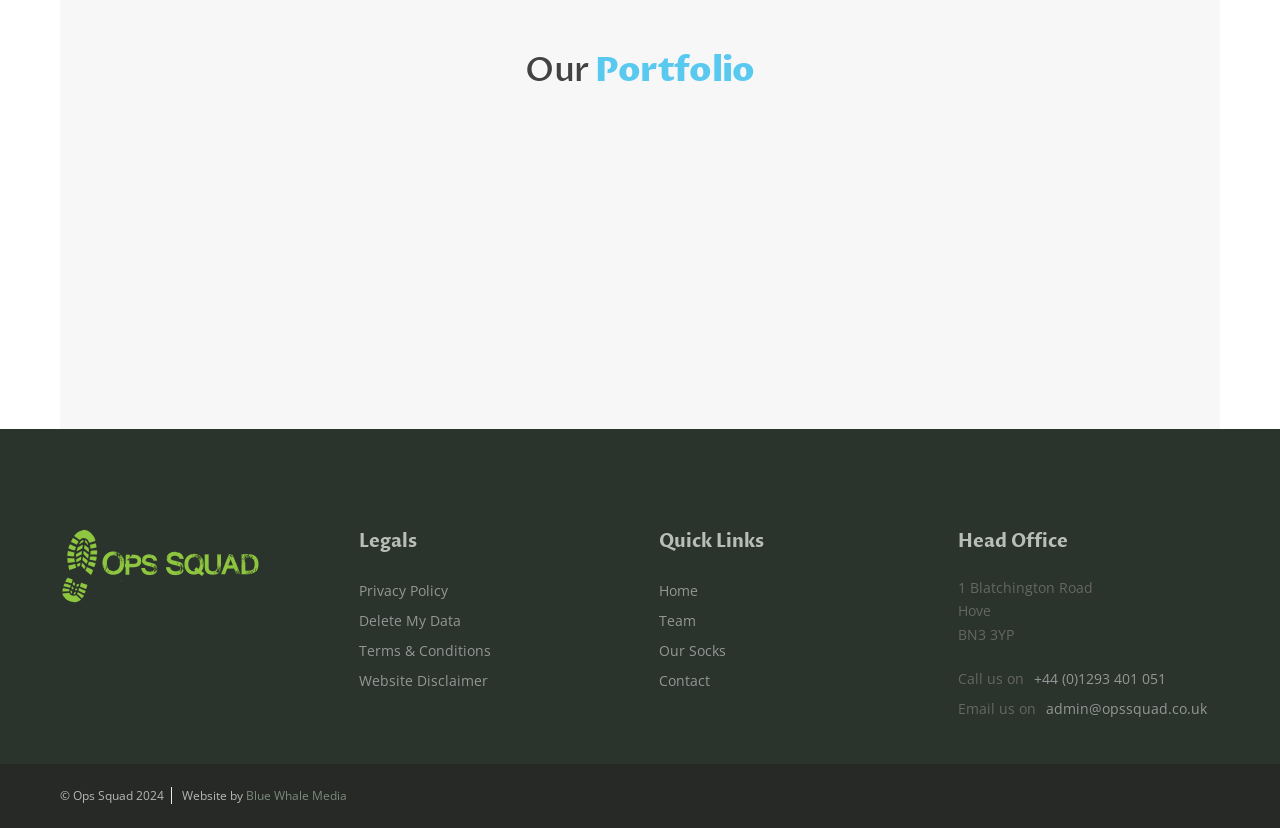Find the bounding box of the element with the following description: "Privacy Policy". The coordinates must be four float numbers between 0 and 1, formatted as [left, top, right, bottom].

[0.281, 0.695, 0.354, 0.731]